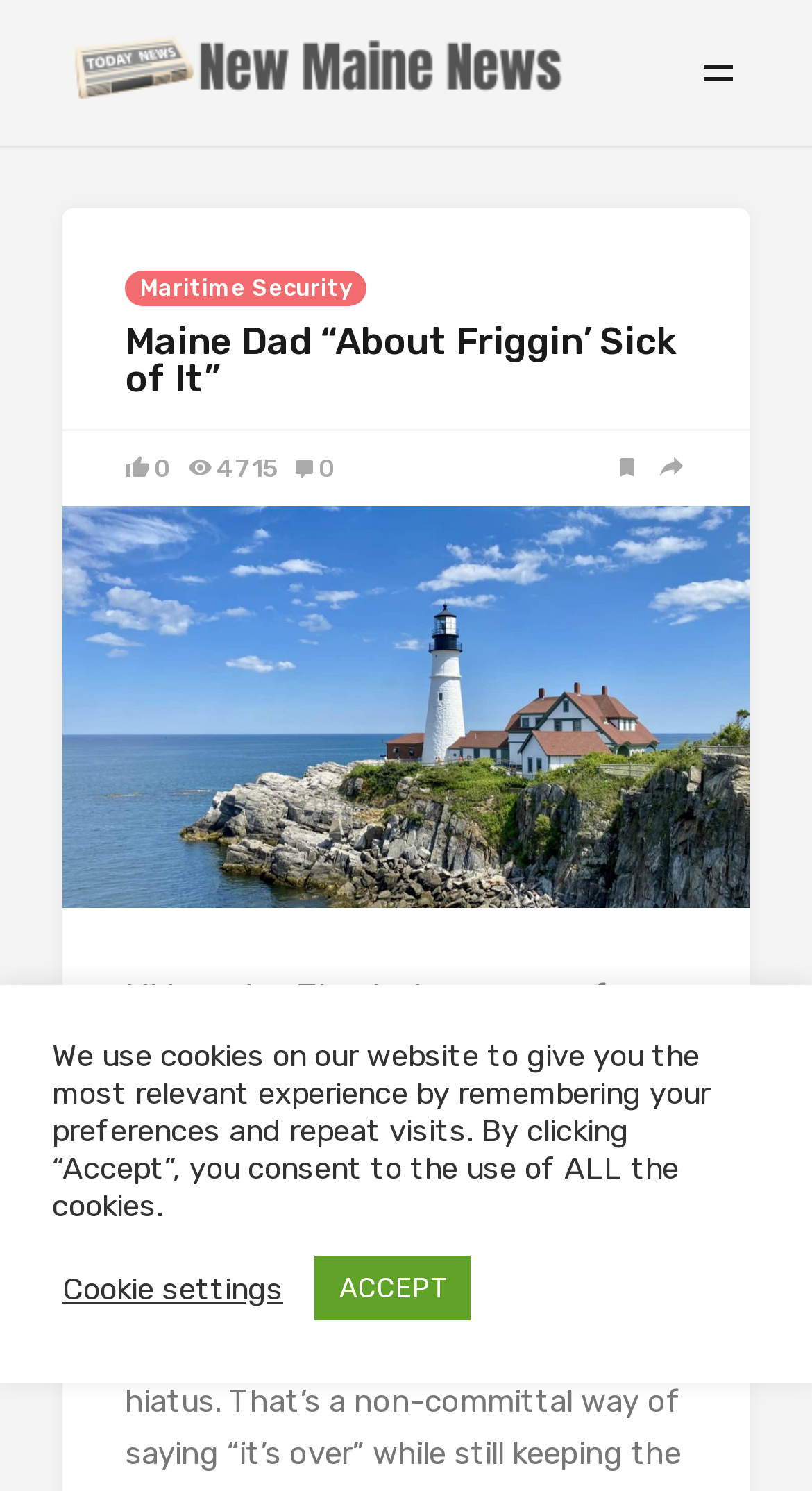Determine the bounding box coordinates for the region that must be clicked to execute the following instruction: "view A rocky island in the middle of a body of water image".

[0.077, 0.339, 0.923, 0.609]